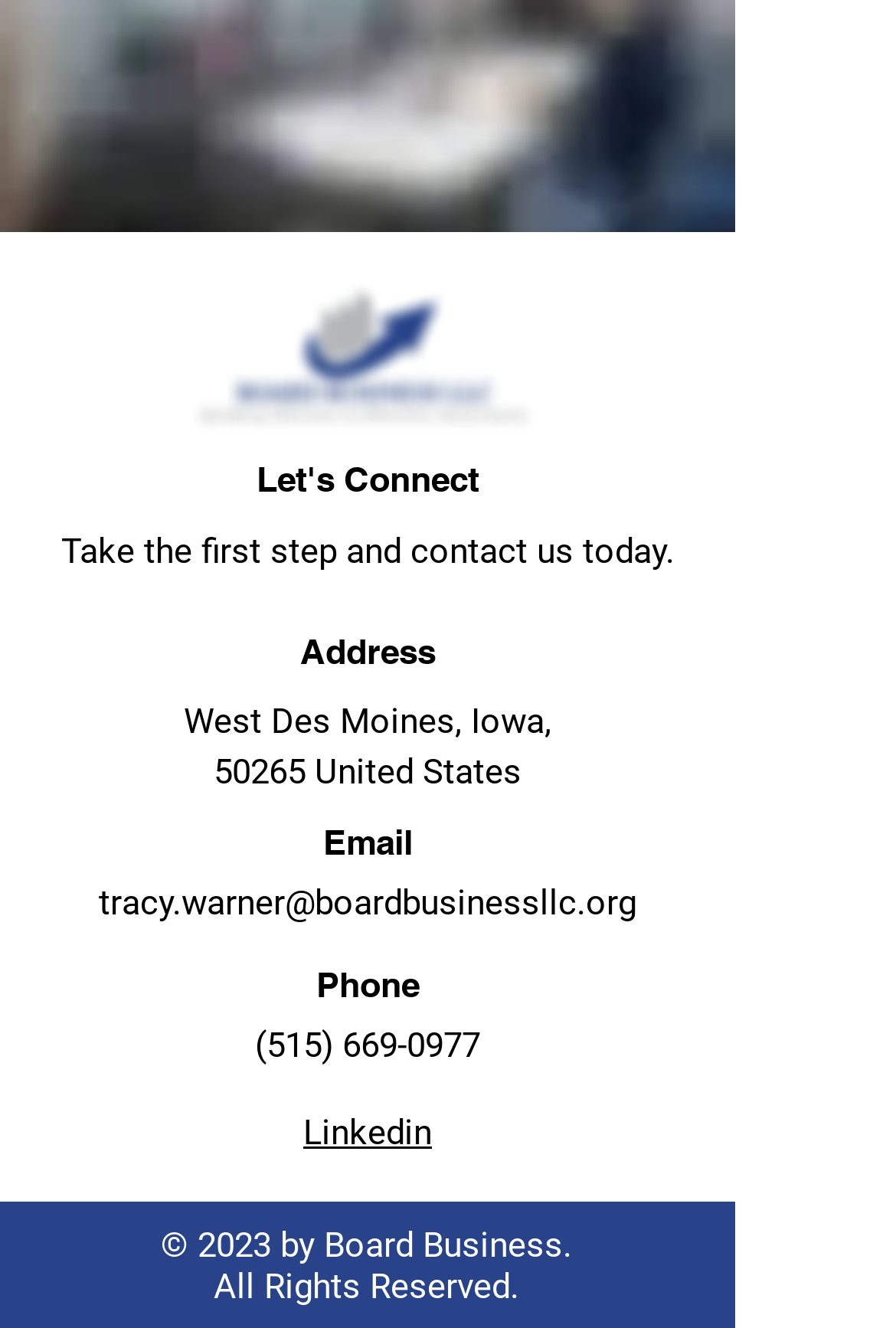Please provide a comprehensive response to the question based on the details in the image: What social media platform is linked?

The social media platform linked can be found at the bottom of the page, which is 'Linkedin'.